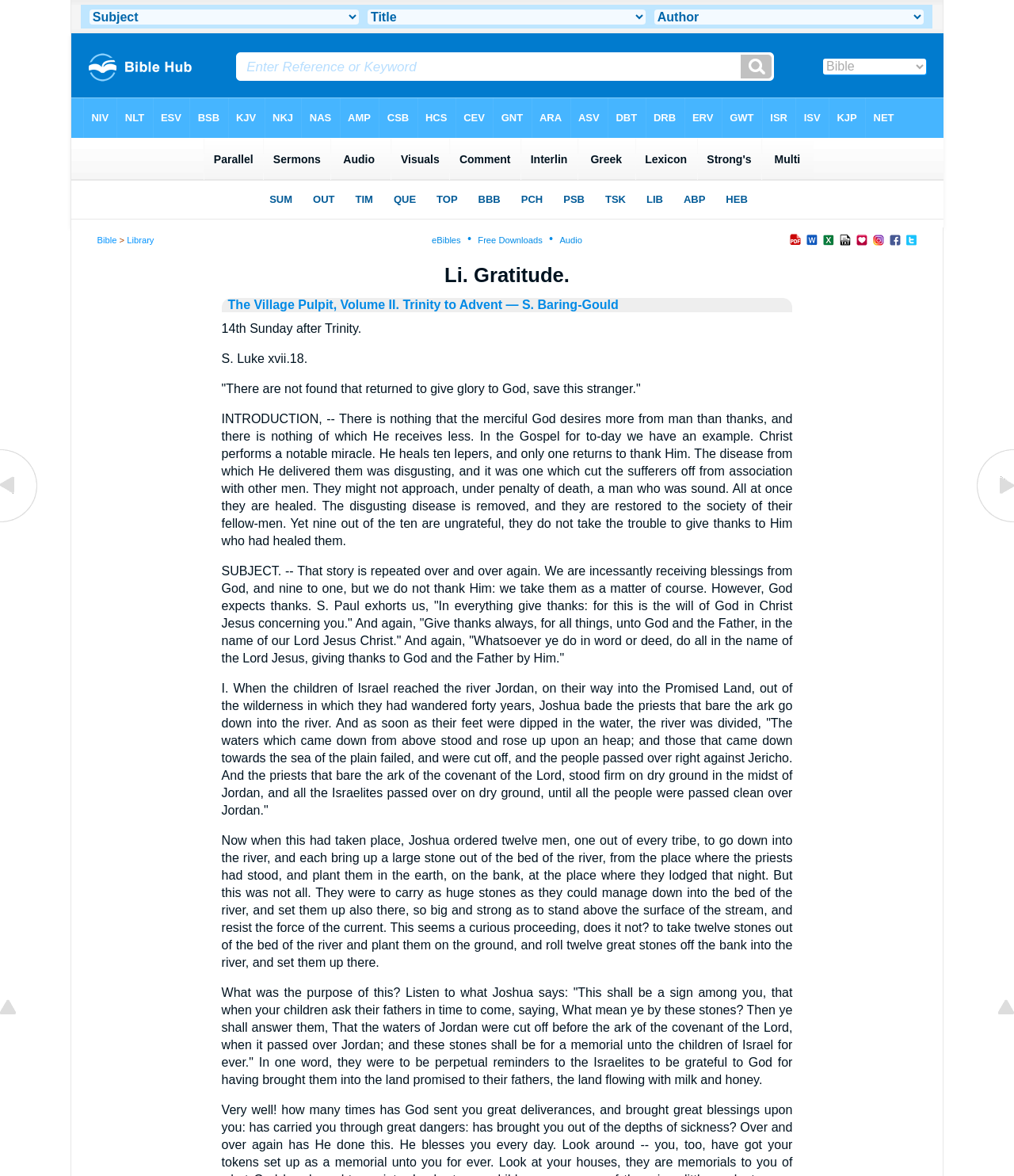Can you determine the bounding box coordinates of the area that needs to be clicked to fulfill the following instruction: "Click on 'Library'"?

[0.125, 0.2, 0.152, 0.208]